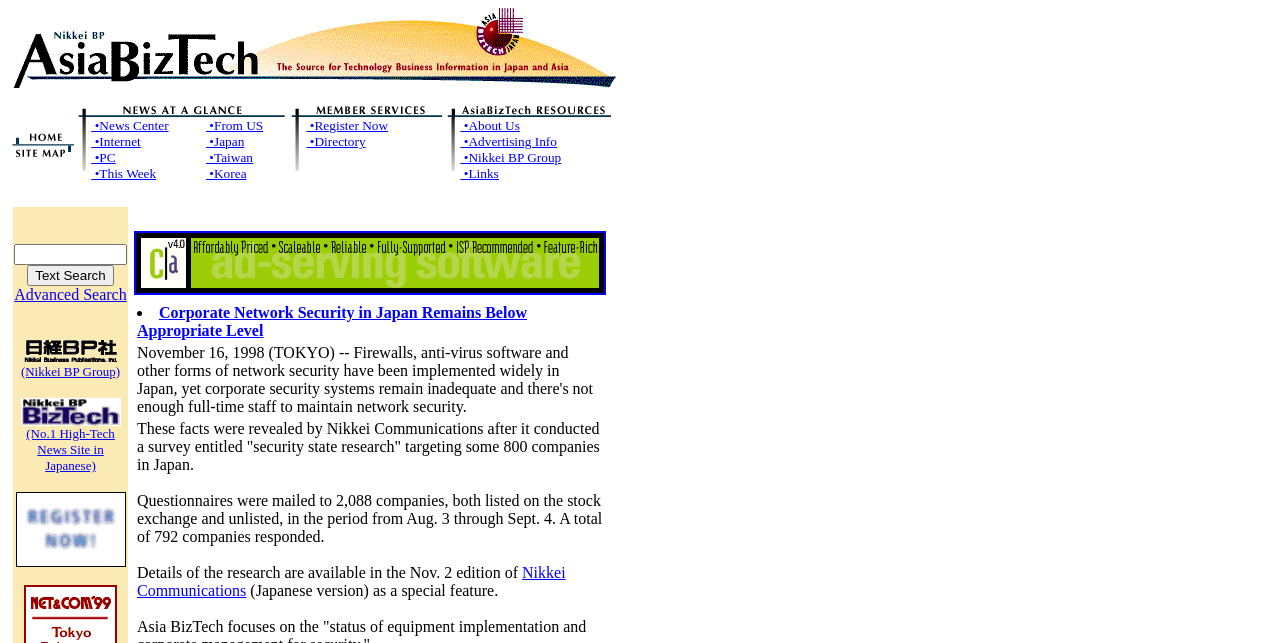Describe all the key features of the webpage in detail.

The webpage is titled "Nikkei BP AsiaBizTech - 16-Nov-98" and features a prominent image at the top with the text "Welcome to AsiaBizTech Web Site". Below this image, there is a layout table with several rows and columns. 

In the first row, there are four layout table cells, each containing an image and a link. The links are labeled "Top Page", "Site Map", "News at a Glance", and "Member Services", respectively. 

In the second row, there are six layout table cells. The first cell is empty, while the second cell contains links to various news categories, including "News Center", "Internet", "PC", and "This Week". The third cell contains links to news from different regions, including "From US", "Japan", "Taiwan", and "Korea". The fourth cell is empty, while the fifth cell contains links to "Register Now" and "Directory". The sixth cell contains links to "About Us", "Advertising Info", "Nikkei BP Group", and "Links".

Below this table, there is a search box with a text input field and a "Text Search" button. There is also an "Advanced Search" link. 

Further down the page, there are several links and images, including a link to the Nikkei BP Group and an image with the text "No.1 High-Tech News Site in Japanese". 

The main content of the page appears to be a news article, with a title "Corporate Network Security in Japan Remains Below Appropriate Level" and a brief summary. The article is divided into several sections, with bullet points and links to more information. There is also a reference to a research article available in the Nov. 2 edition of Nikkei Communications.